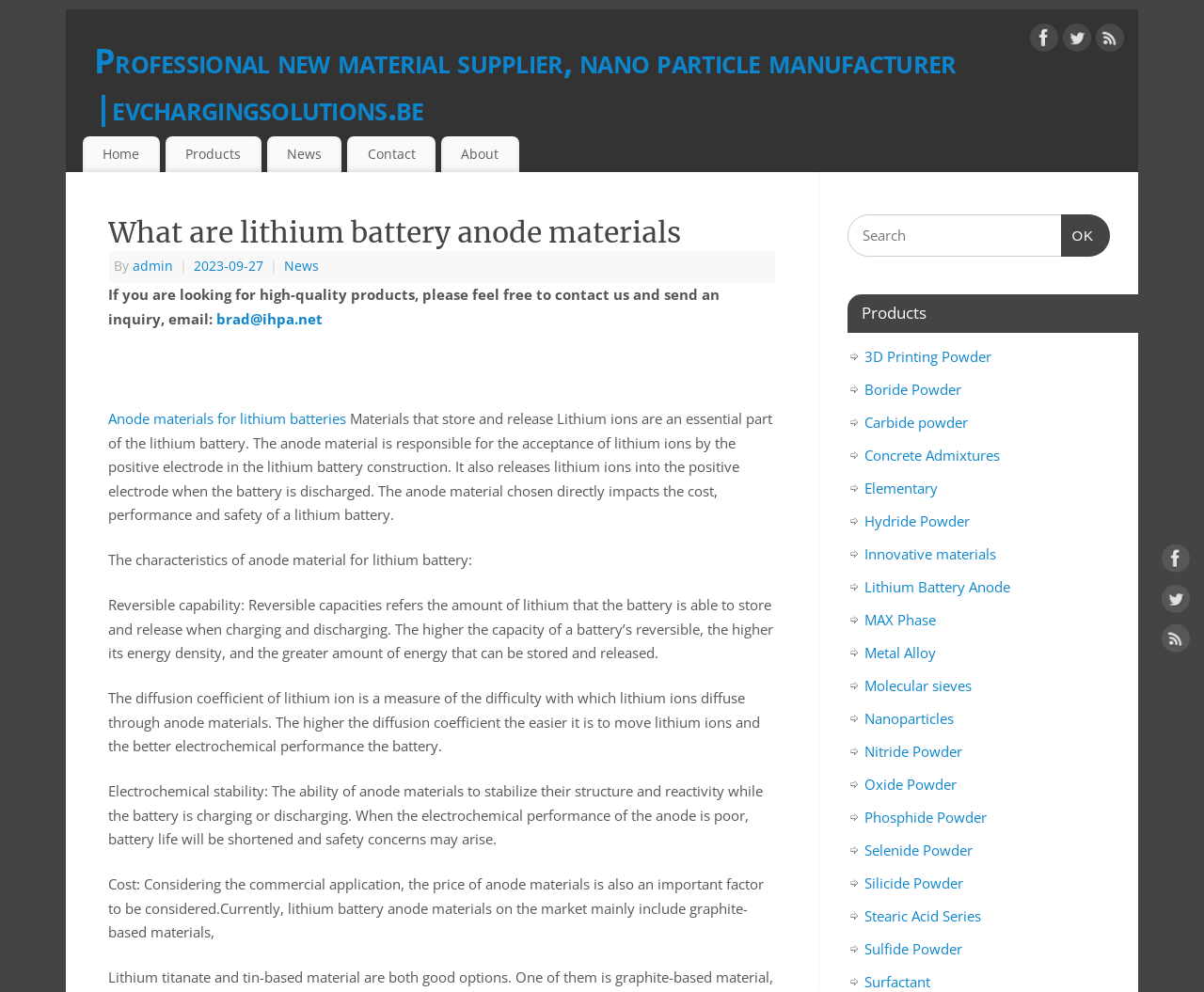Find the bounding box coordinates of the clickable element required to execute the following instruction: "Contact the administrator". Provide the coordinates as four float numbers between 0 and 1, i.e., [left, top, right, bottom].

[0.18, 0.312, 0.268, 0.331]